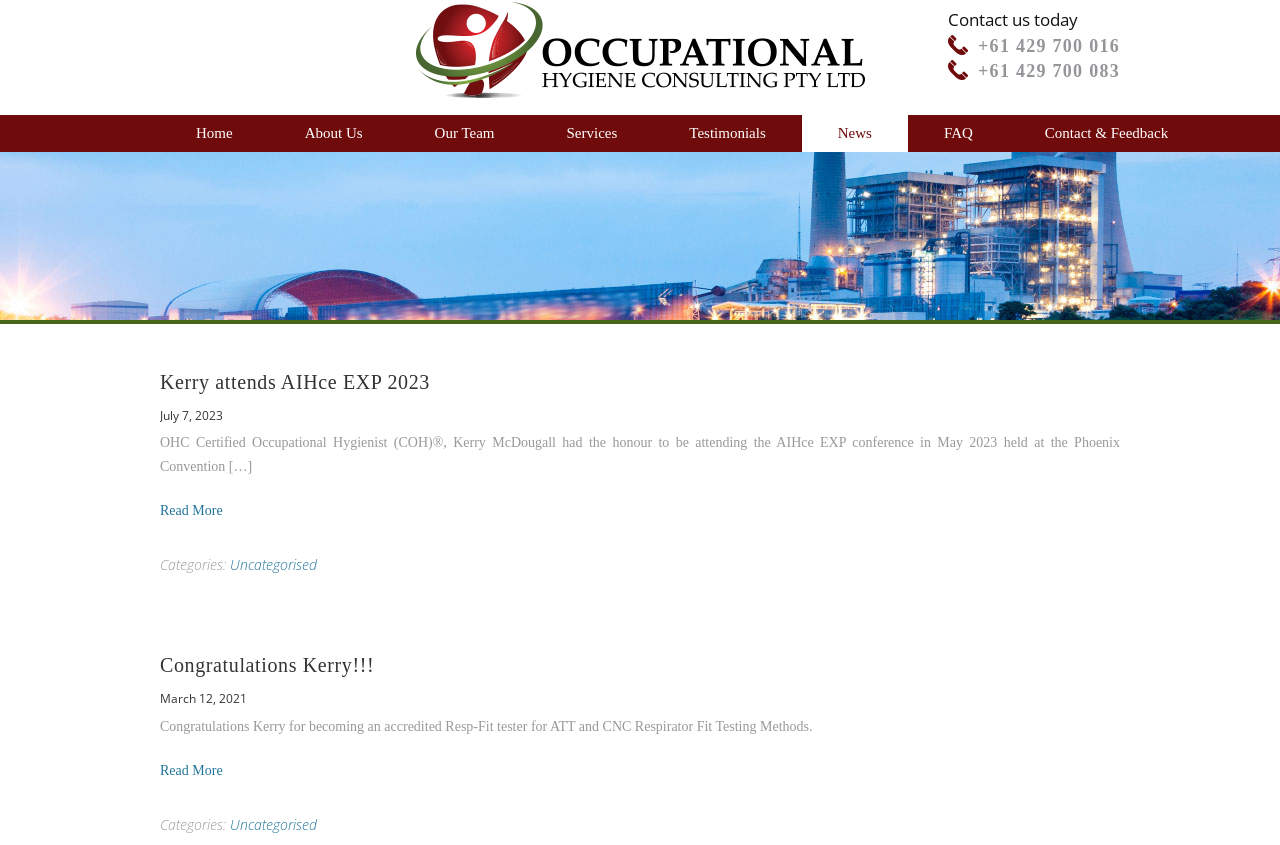Could you provide the bounding box coordinates for the portion of the screen to click to complete this instruction: "View Congratulations Kerry!!!"?

[0.125, 0.774, 0.292, 0.8]